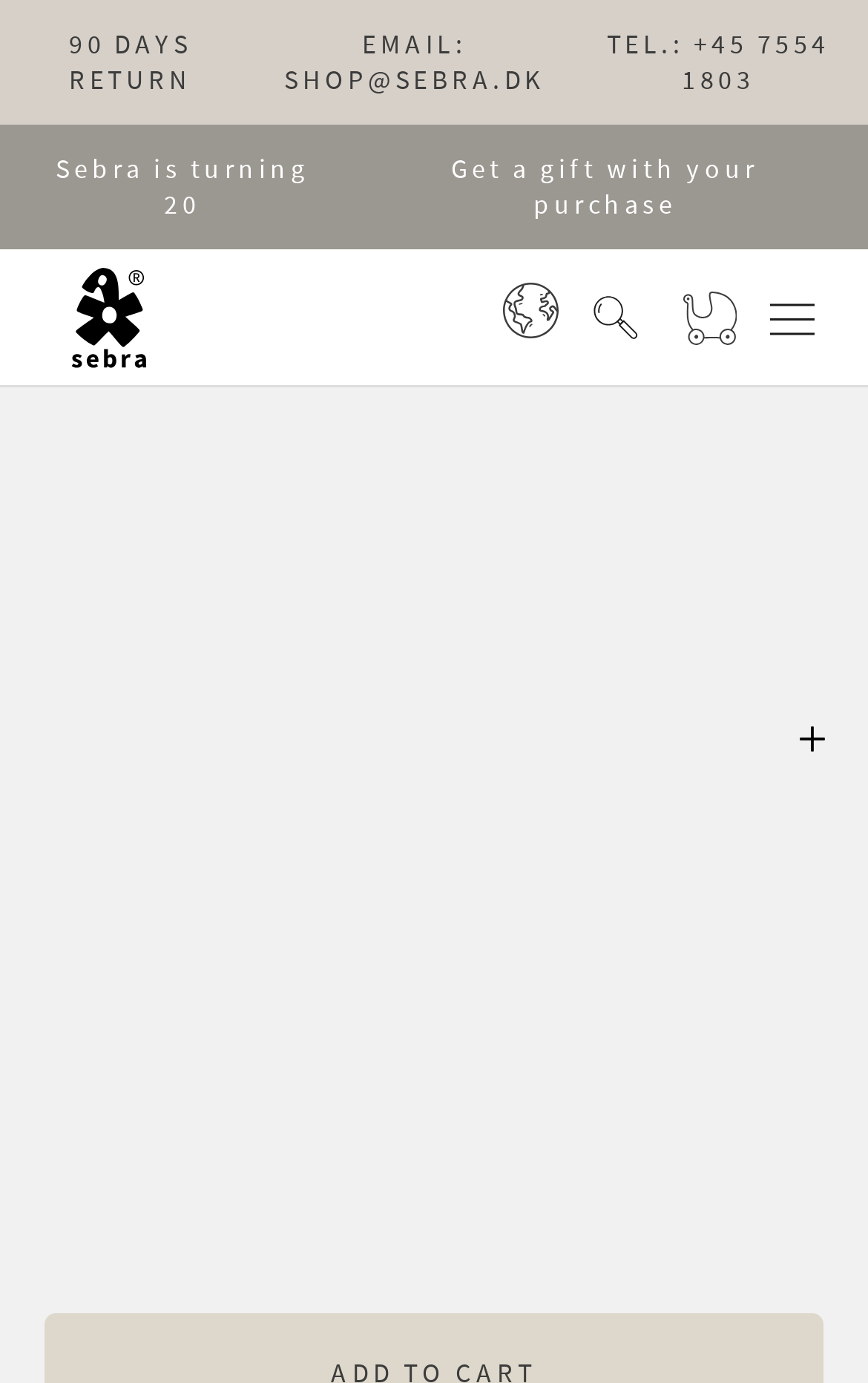What is the purpose of the button at the top right corner?
Respond to the question with a single word or phrase according to the image.

Open navigation